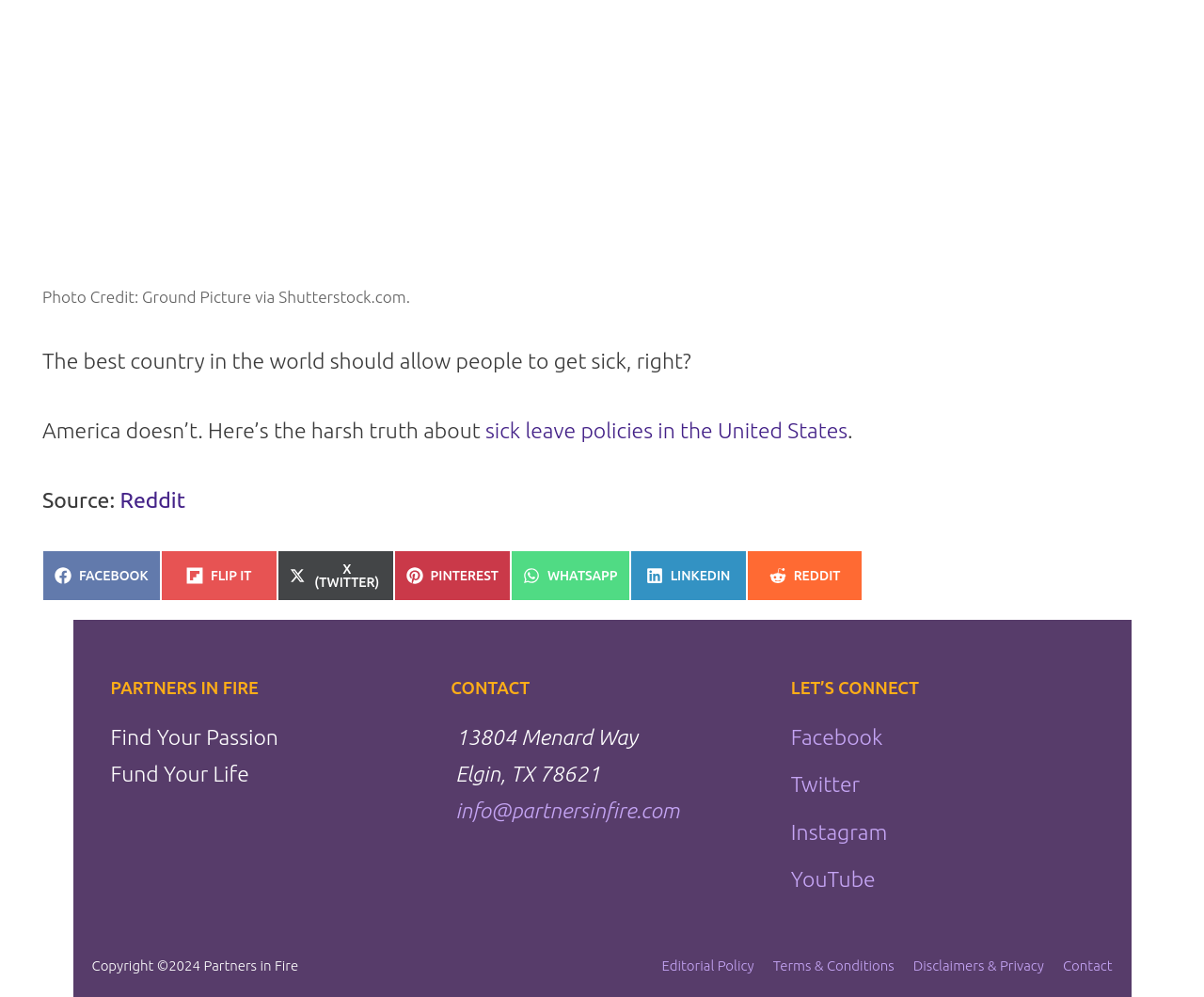Using the format (top-left x, top-left y, bottom-right x, bottom-right y), and given the element description, identify the bounding box coordinates within the screenshot: Share on X (Twitter)

[0.23, 0.552, 0.327, 0.603]